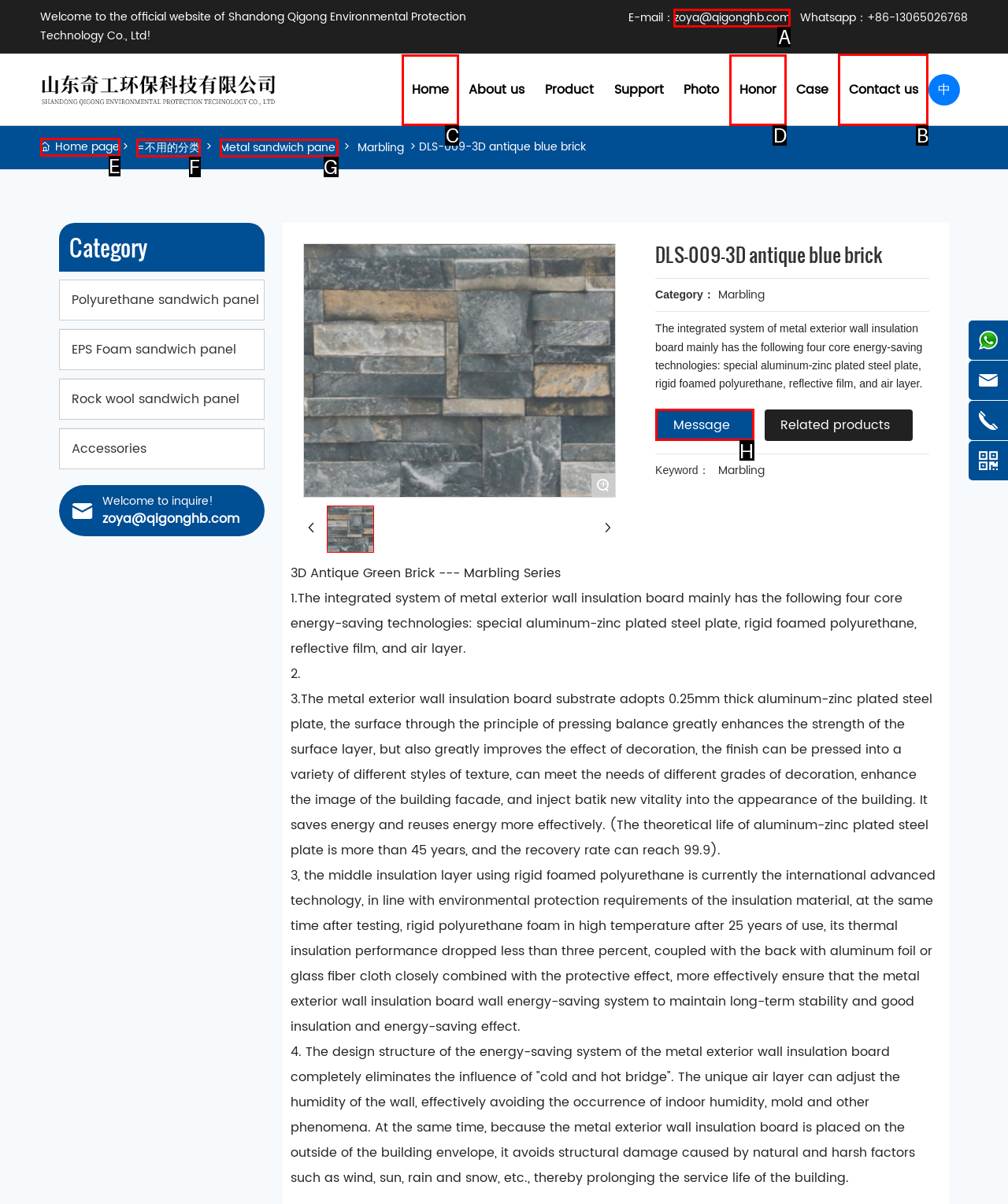Choose the HTML element that needs to be clicked for the given task: Click the 'Contact us' link Respond by giving the letter of the chosen option.

B